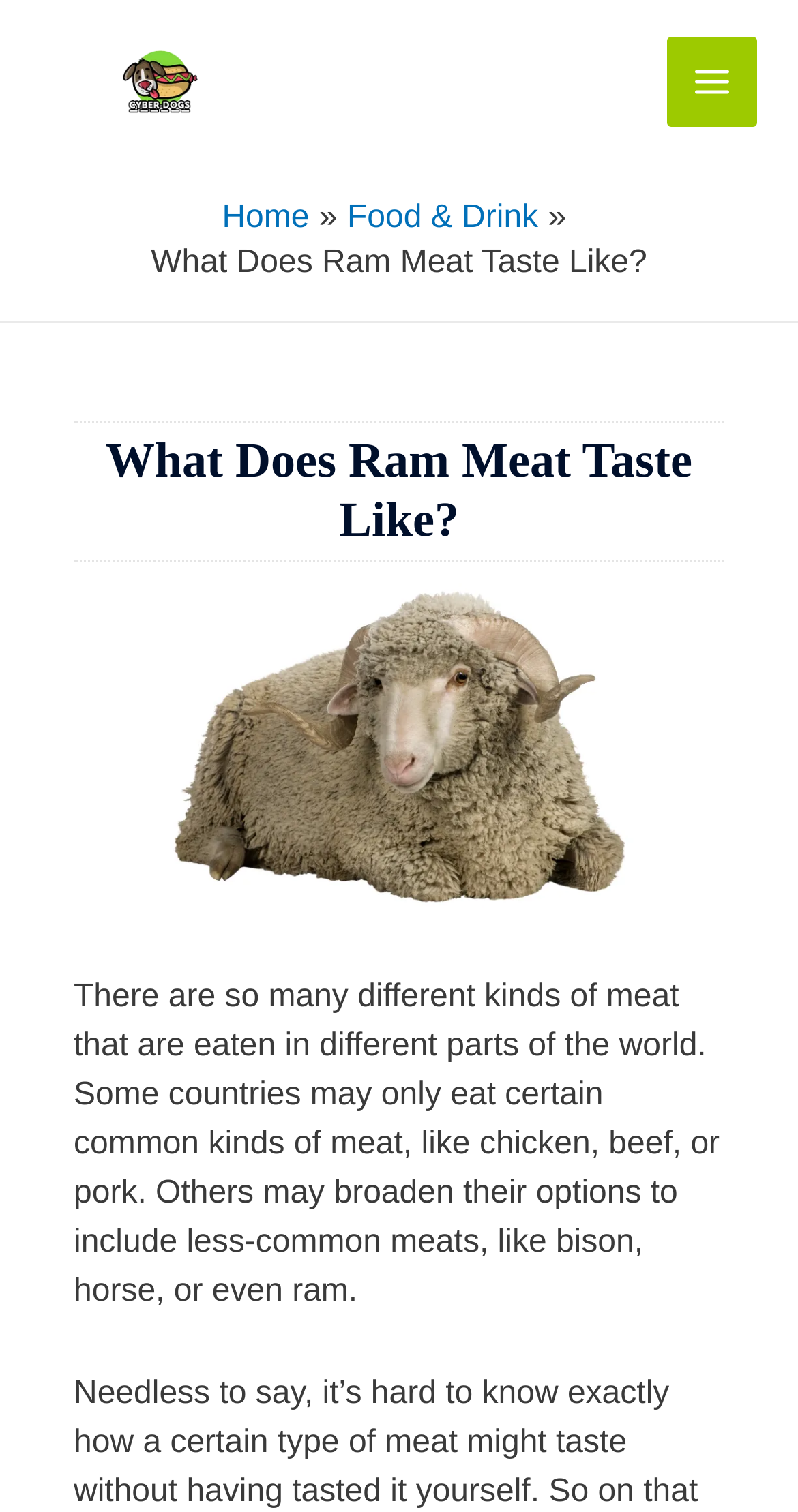For the following element description, predict the bounding box coordinates in the format (top-left x, top-left y, bottom-right x, bottom-right y). All values should be floating point numbers between 0 and 1. Description: alt="Cyber-Dogs"

[0.051, 0.042, 0.374, 0.065]